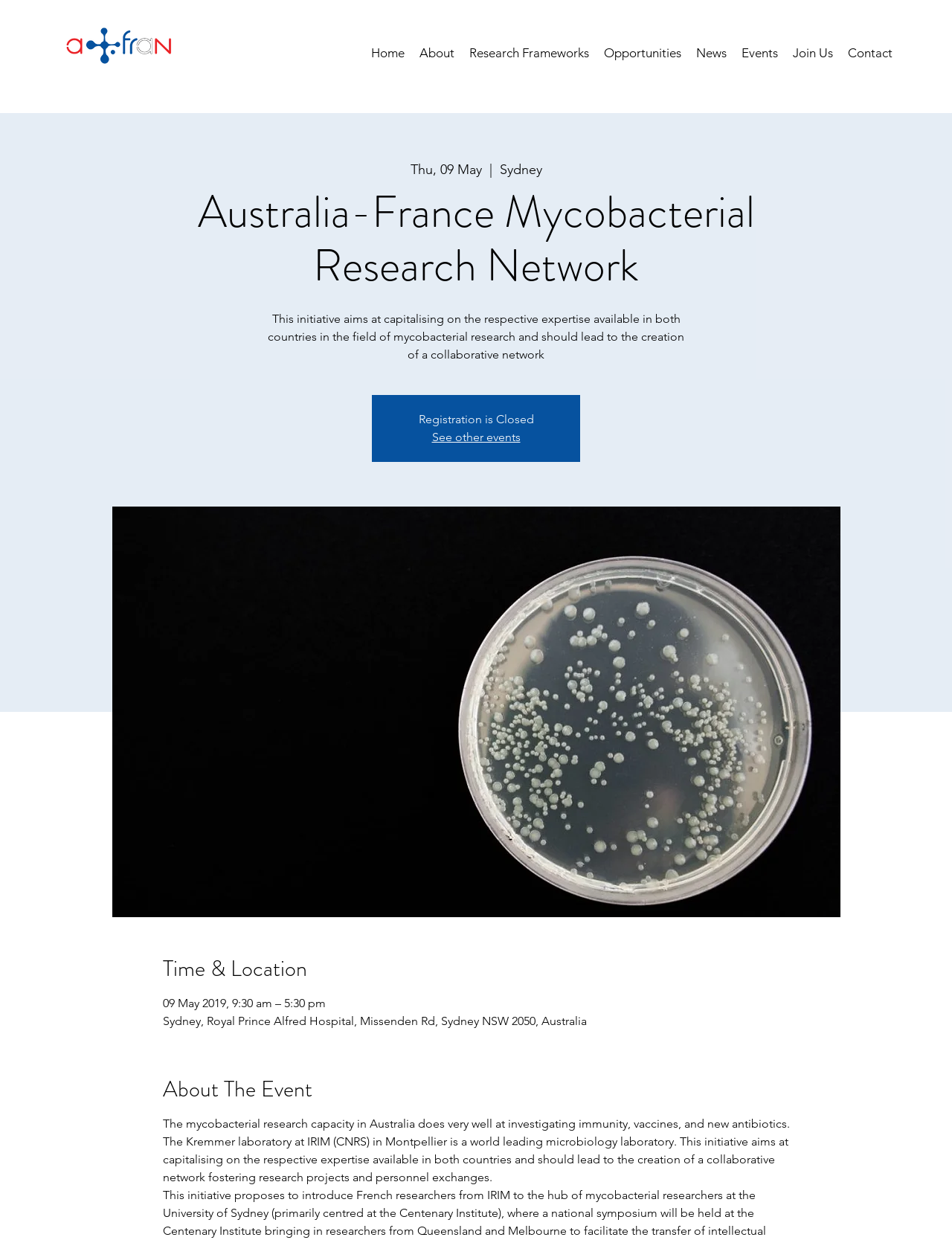What is the purpose of this initiative?
Answer with a single word or phrase by referring to the visual content.

Create a collaborative network